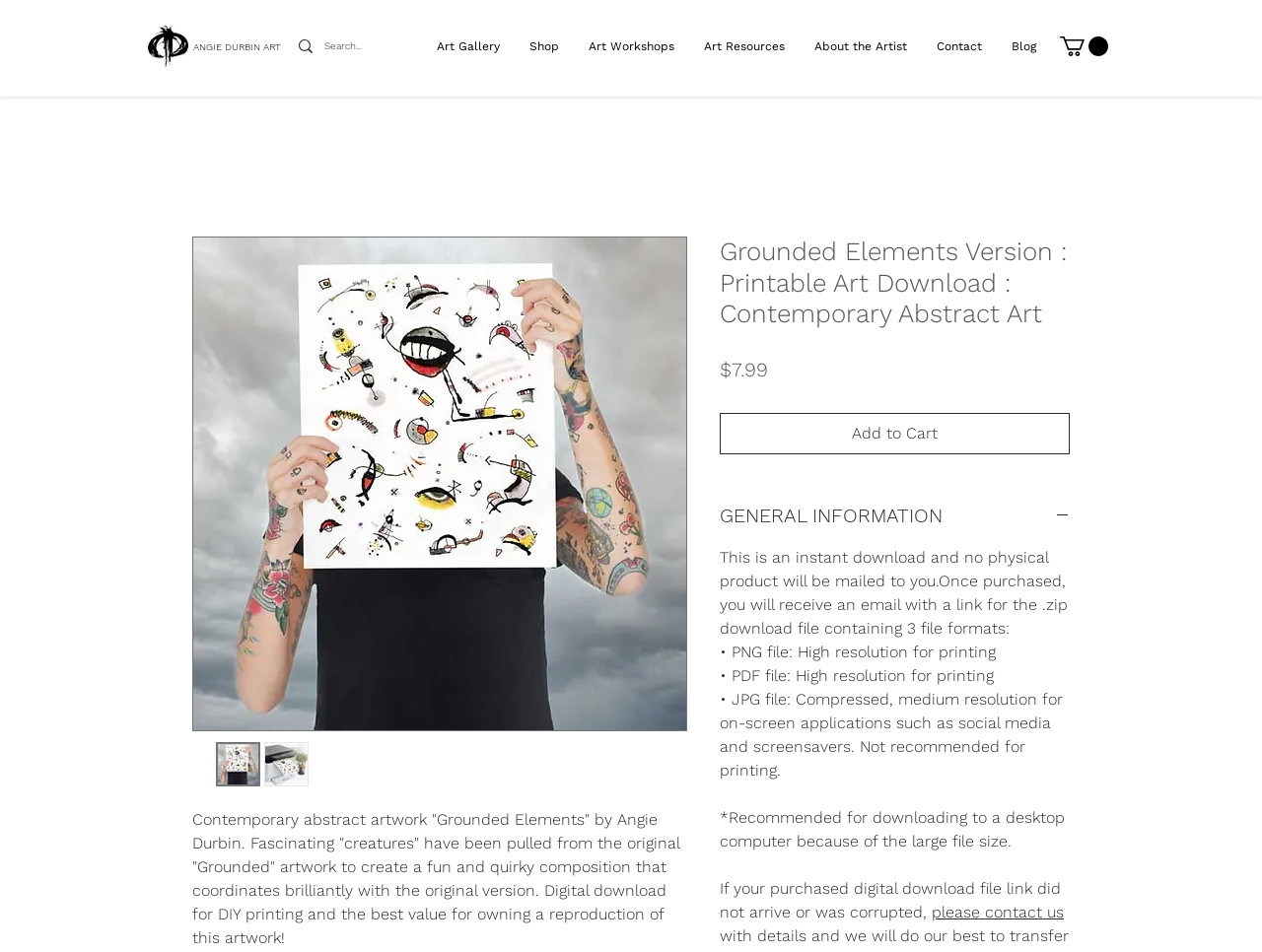Using floating point numbers between 0 and 1, provide the bounding box coordinates in the format (top-left x, top-left y, bottom-right x, bottom-right y). Locate the UI element described here: Contact

[0.73, 0.036, 0.79, 0.062]